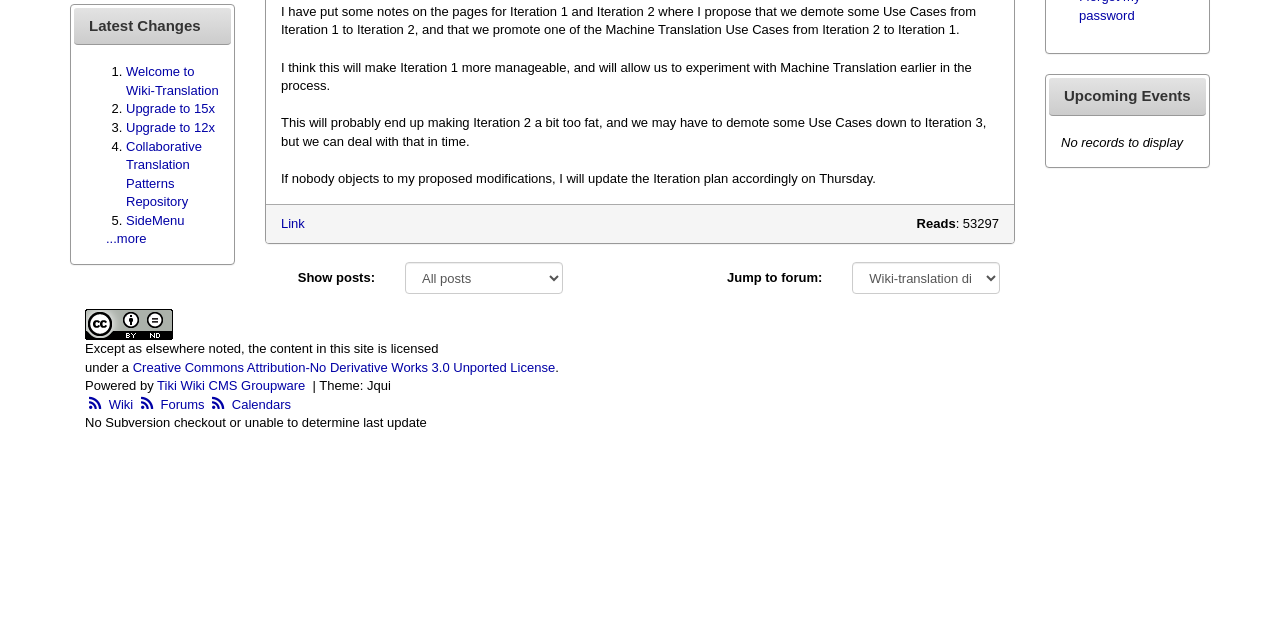Please determine the bounding box coordinates, formatted as (top-left x, top-left y, bottom-right x, bottom-right y), with all values as floating point numbers between 0 and 1. Identify the bounding box of the region described as: ...more

[0.083, 0.362, 0.114, 0.385]